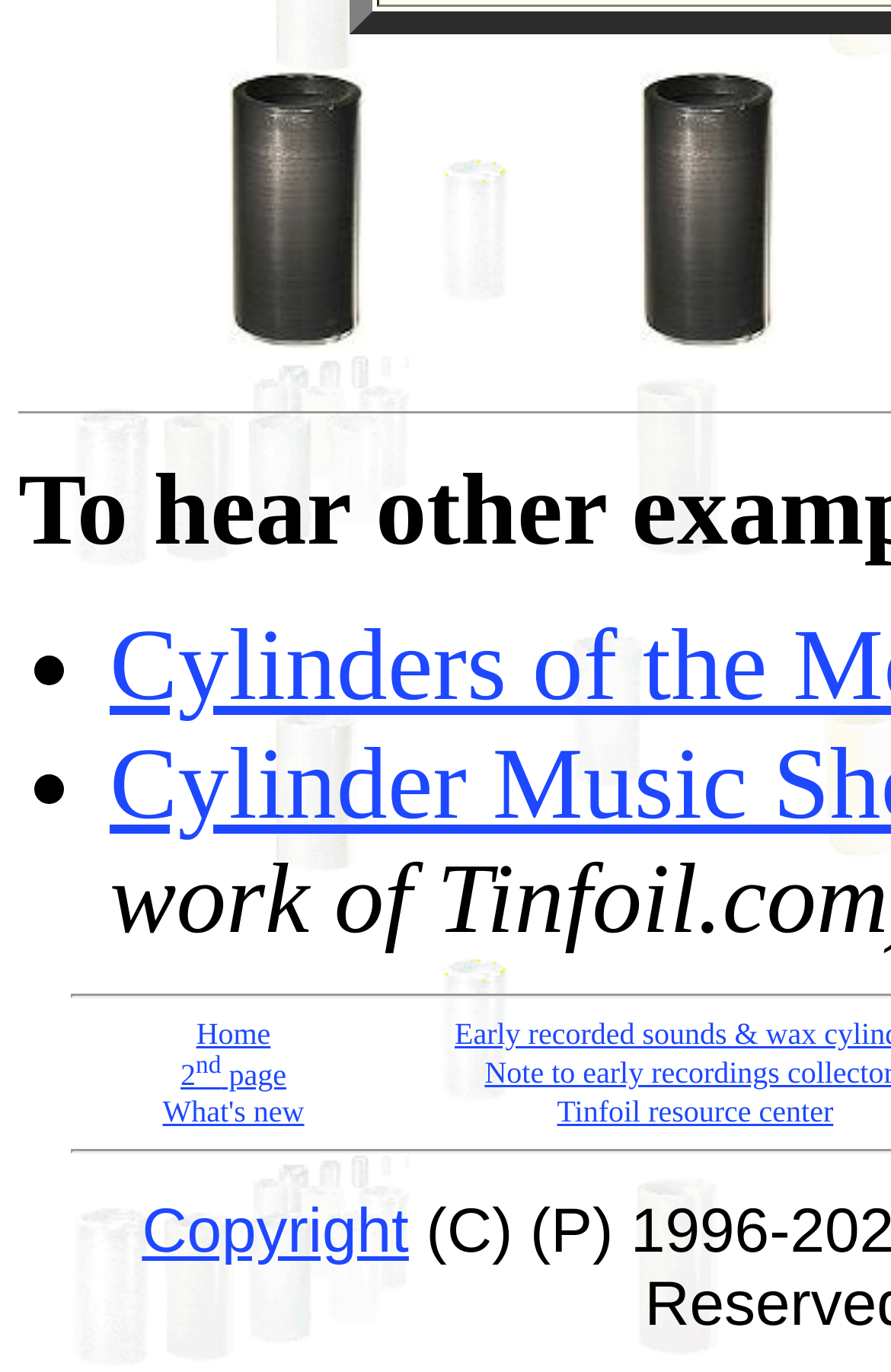Determine the bounding box coordinates of the UI element described below. Use the format (top-left x, top-left y, bottom-right x, bottom-right y) with floating point numbers between 0 and 1: Tinfoil resource center

[0.625, 0.798, 0.935, 0.823]